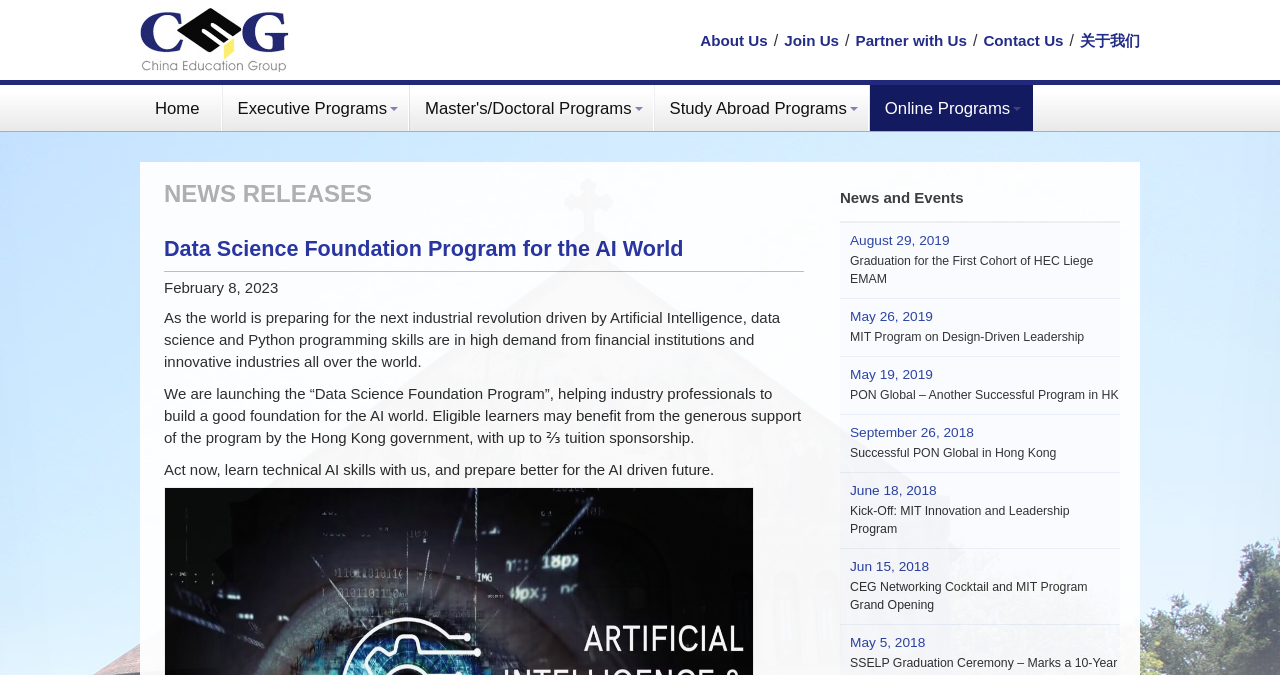Answer the following in one word or a short phrase: 
What is the purpose of the Data Science Foundation Program?

To build a good foundation for the AI world